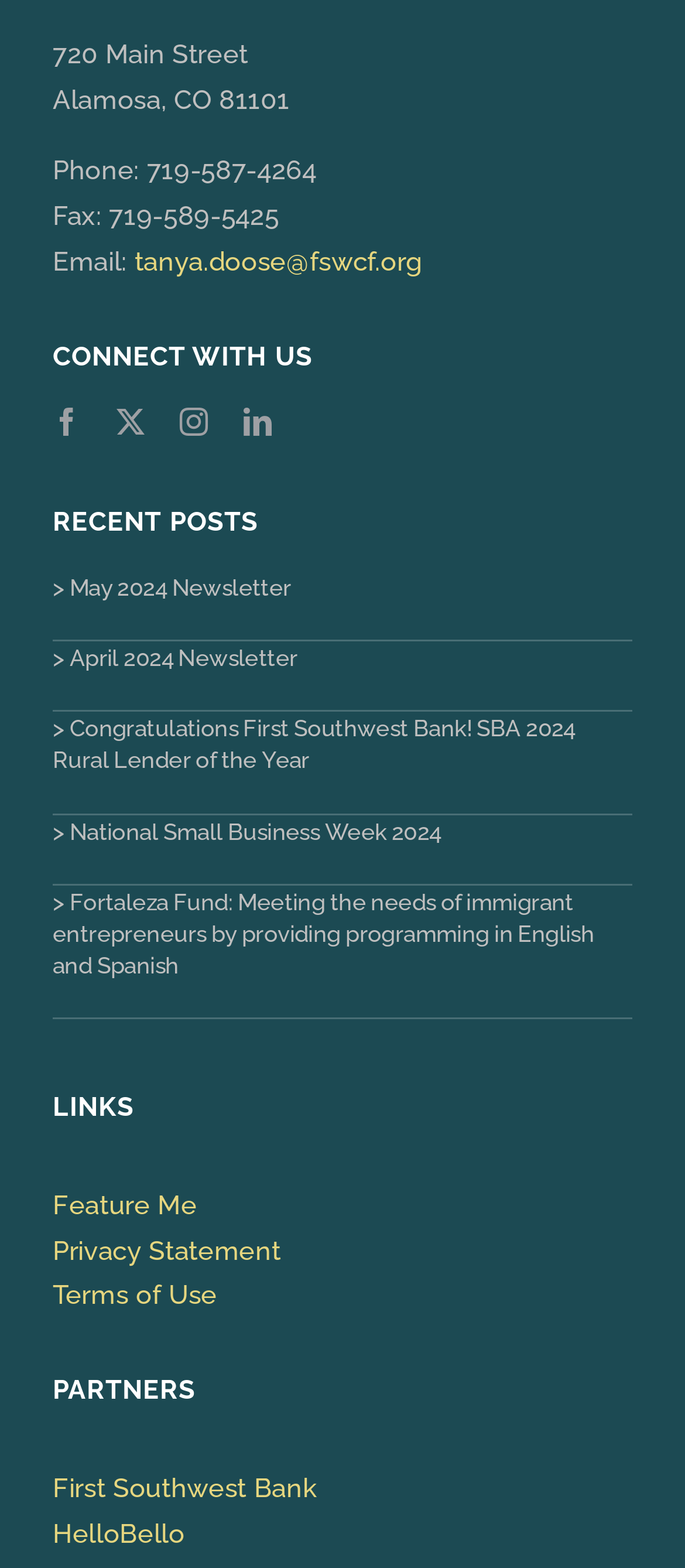Please mark the clickable region by giving the bounding box coordinates needed to complete this instruction: "Visit First Southwest Bank website".

[0.077, 0.939, 0.463, 0.959]